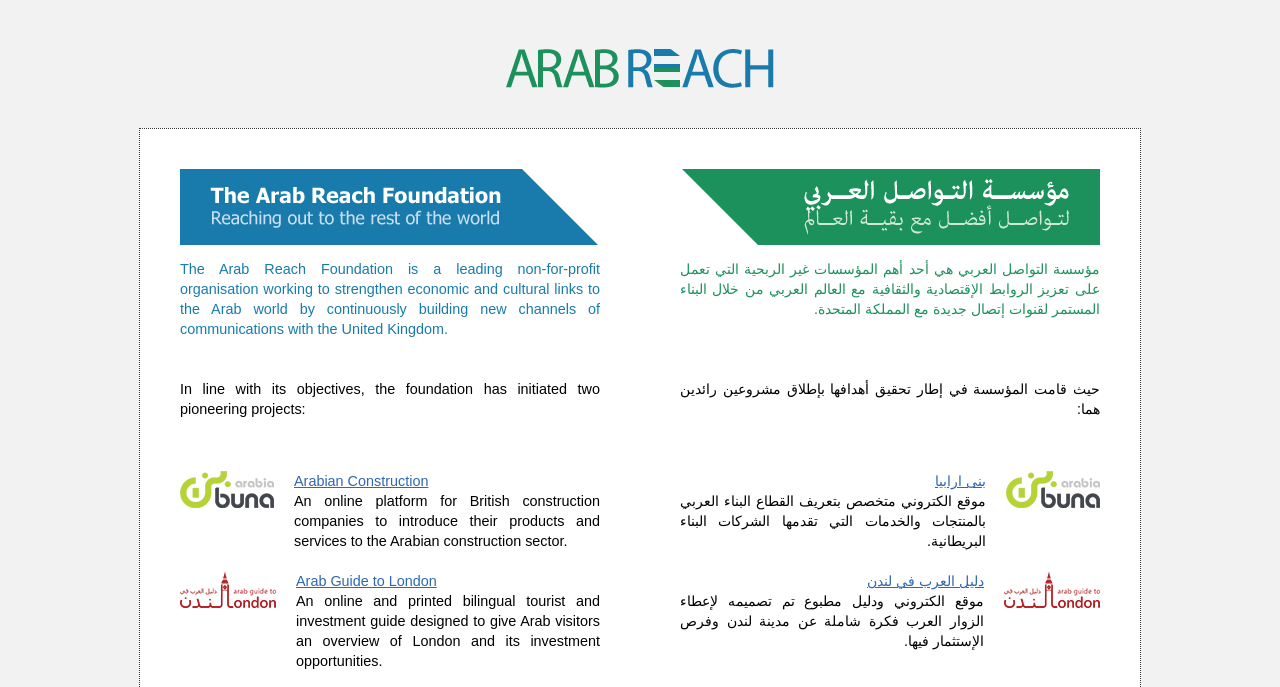Bounding box coordinates should be in the format (top-left x, top-left y, bottom-right x, bottom-right y) and all values should be floating point numbers between 0 and 1. Determine the bounding box coordinate for the UI element described as: Arabian Construction

[0.23, 0.689, 0.335, 0.712]